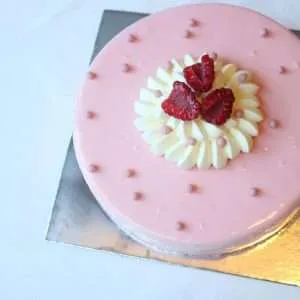Could you please study the image and provide a detailed answer to the question:
What is the shape of the cake?

The caption describes the cake as a 'round cake', indicating its shape.